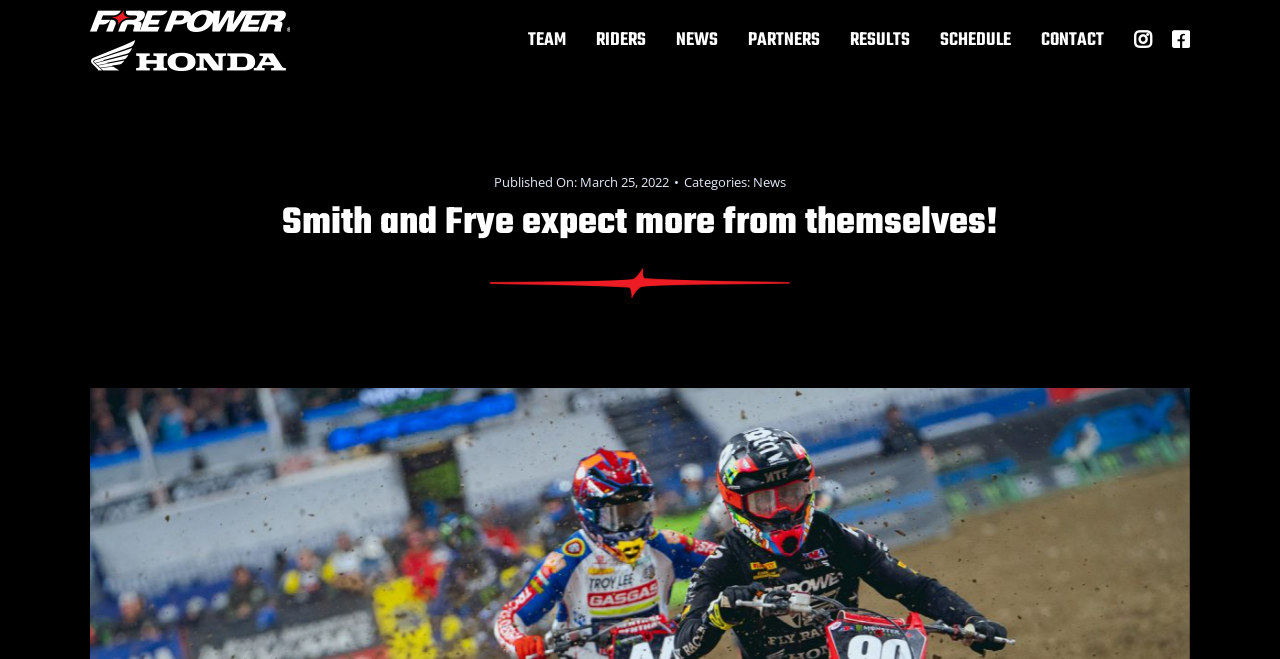Determine the bounding box coordinates of the clickable region to carry out the instruction: "Click Firepower Honda Racing Logo".

[0.07, 0.015, 0.227, 0.108]